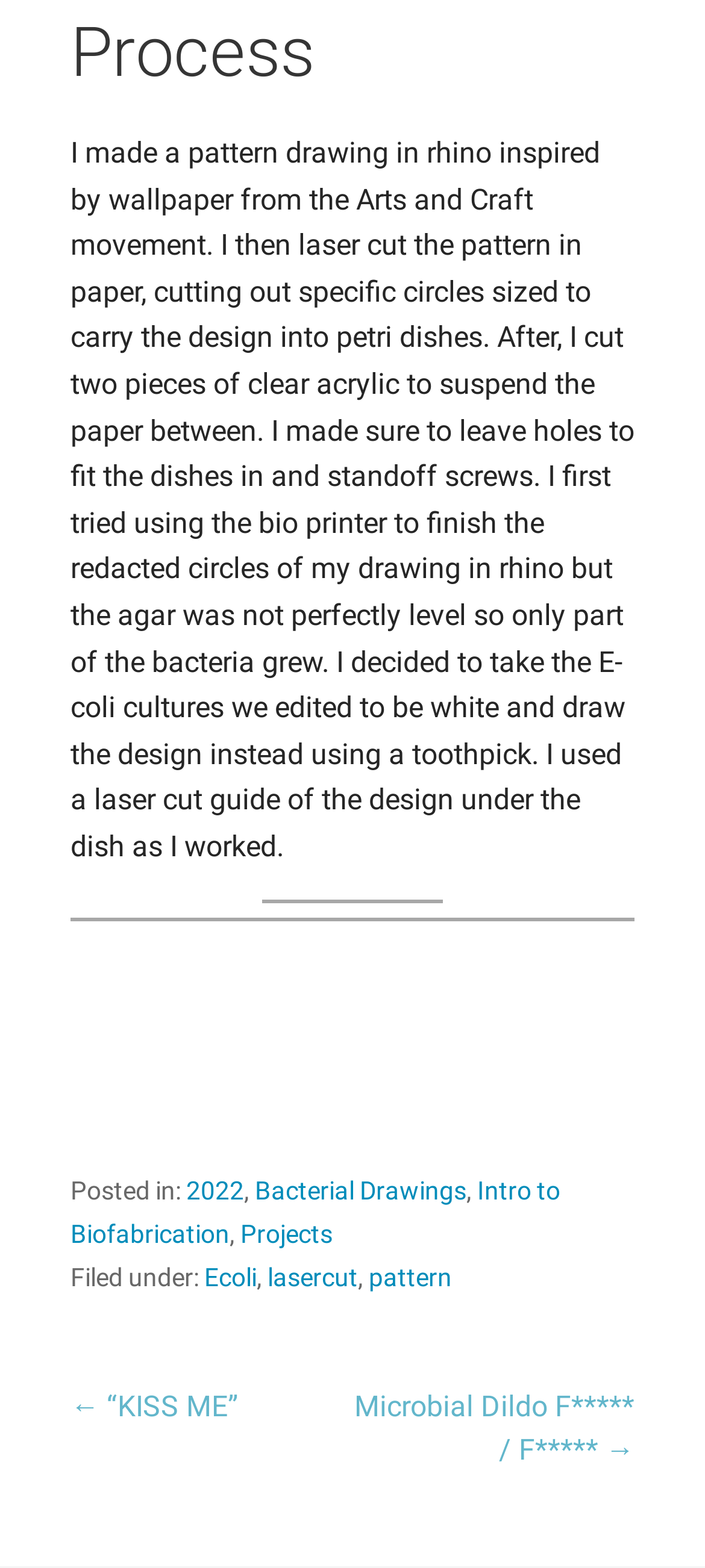How many links are there in the footer section?
Please provide a detailed answer to the question.

The footer section contains links to '2022', 'Bacterial Drawings', 'Intro to Biofabrication', 'Projects', and 'Ecoli', 'lasercut', 'pattern'. There are a total of 7 links in the footer section.